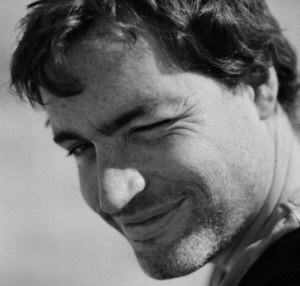Break down the image into a detailed narrative.

The image features a smiling man with dark, slightly tousled hair, exuding a playful charm from his facial expression. He has a few freckles dotting his skin, and his right eye is playfully squinted, giving him an inviting and relaxed demeanor. The photograph is presented in black and white, which adds a timeless quality to his smile. This image accompanies a text discussing someone named Kurt, who is currently residing in Germany near the university town of Tübingen, studying fields like philosophy, sociology, and political science. The overall tone of the context suggests a warm and approachable personality, encouraging viewers to connect with his music.